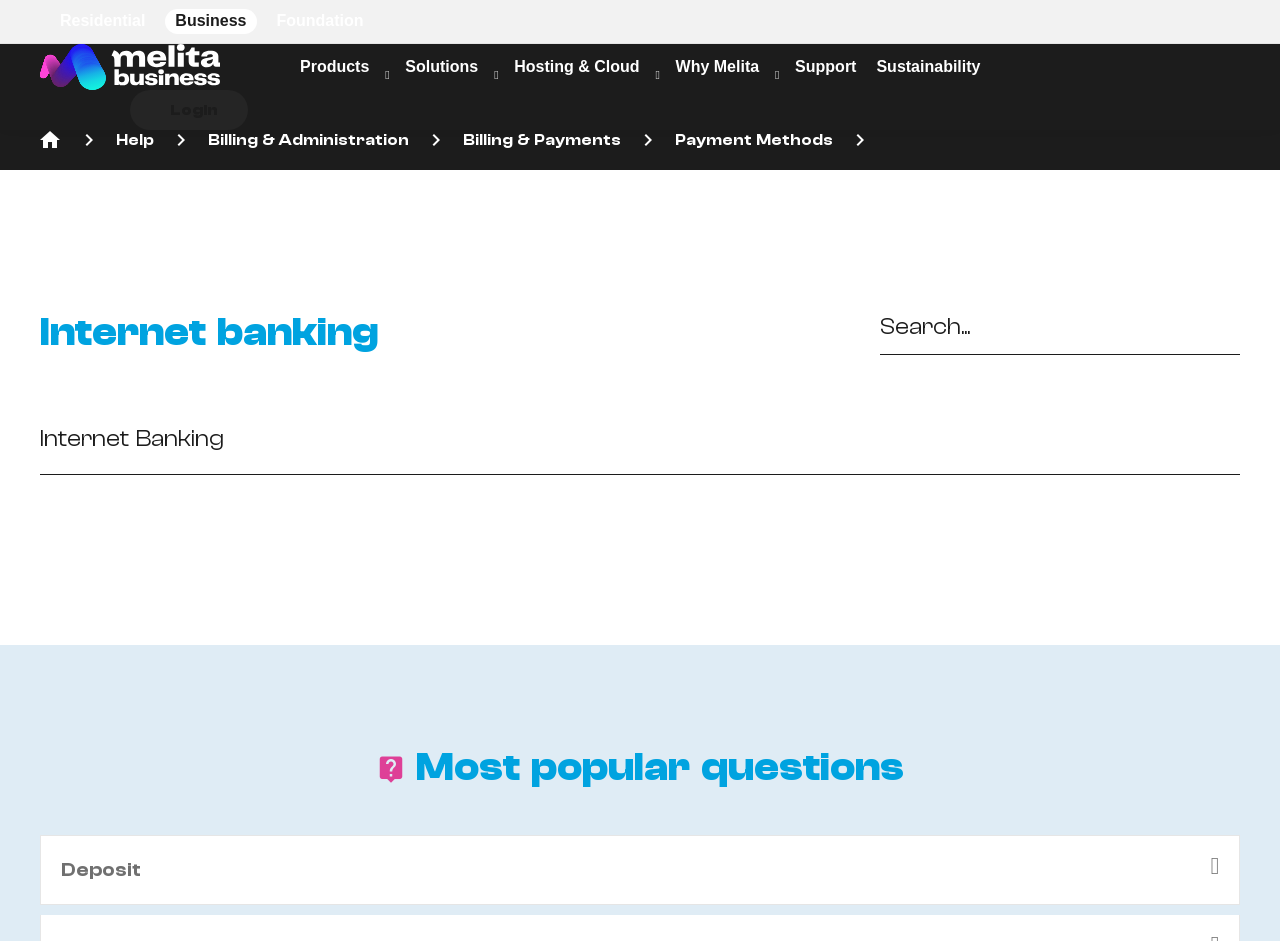Determine the bounding box coordinates for the clickable element to execute this instruction: "Click on the 'Residential' link". Provide the coordinates as four float numbers between 0 and 1, i.e., [left, top, right, bottom].

[0.047, 0.01, 0.114, 0.036]